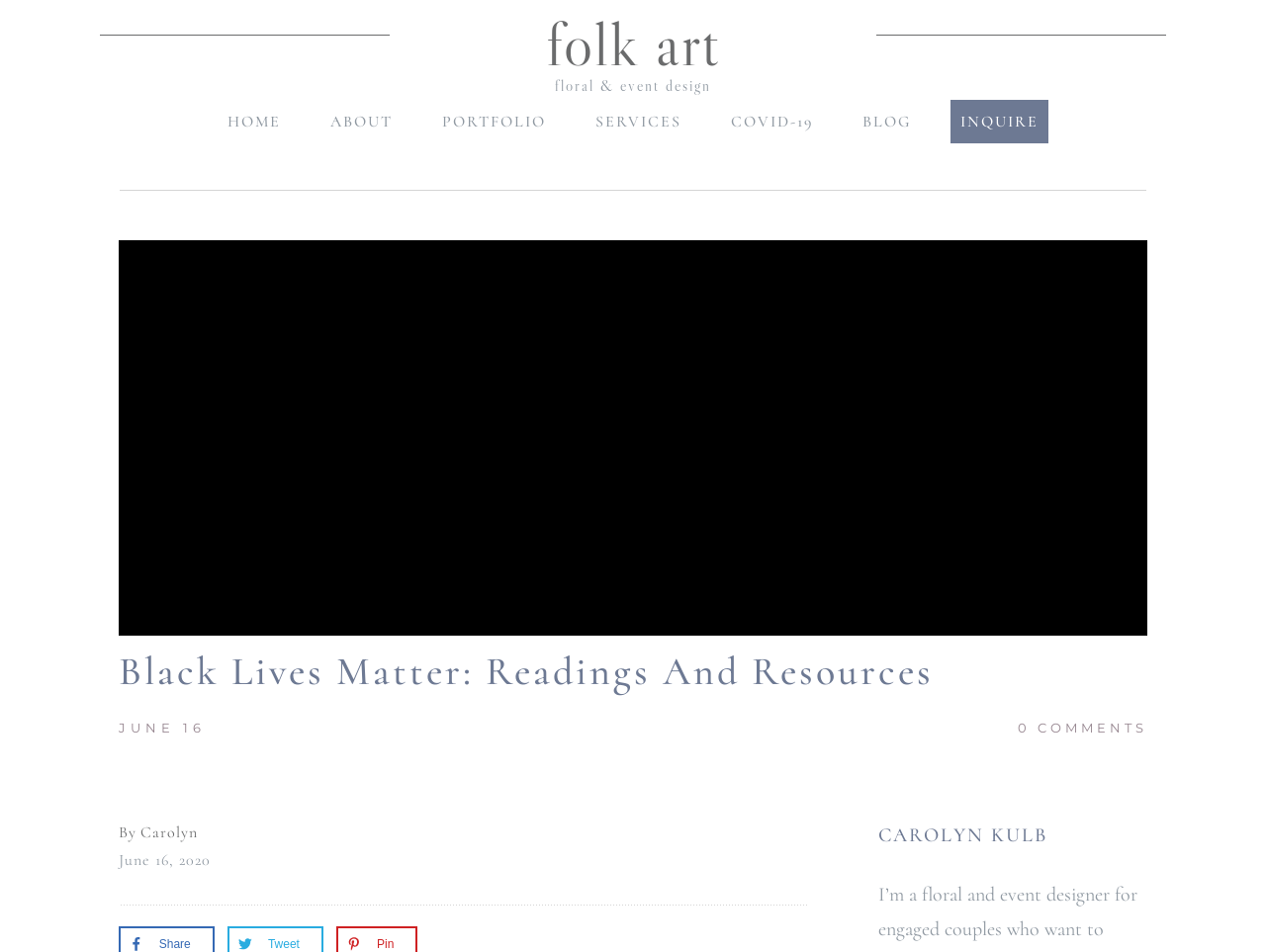Identify the bounding box coordinates of the region I need to click to complete this instruction: "view blog posts".

[0.681, 0.111, 0.72, 0.145]